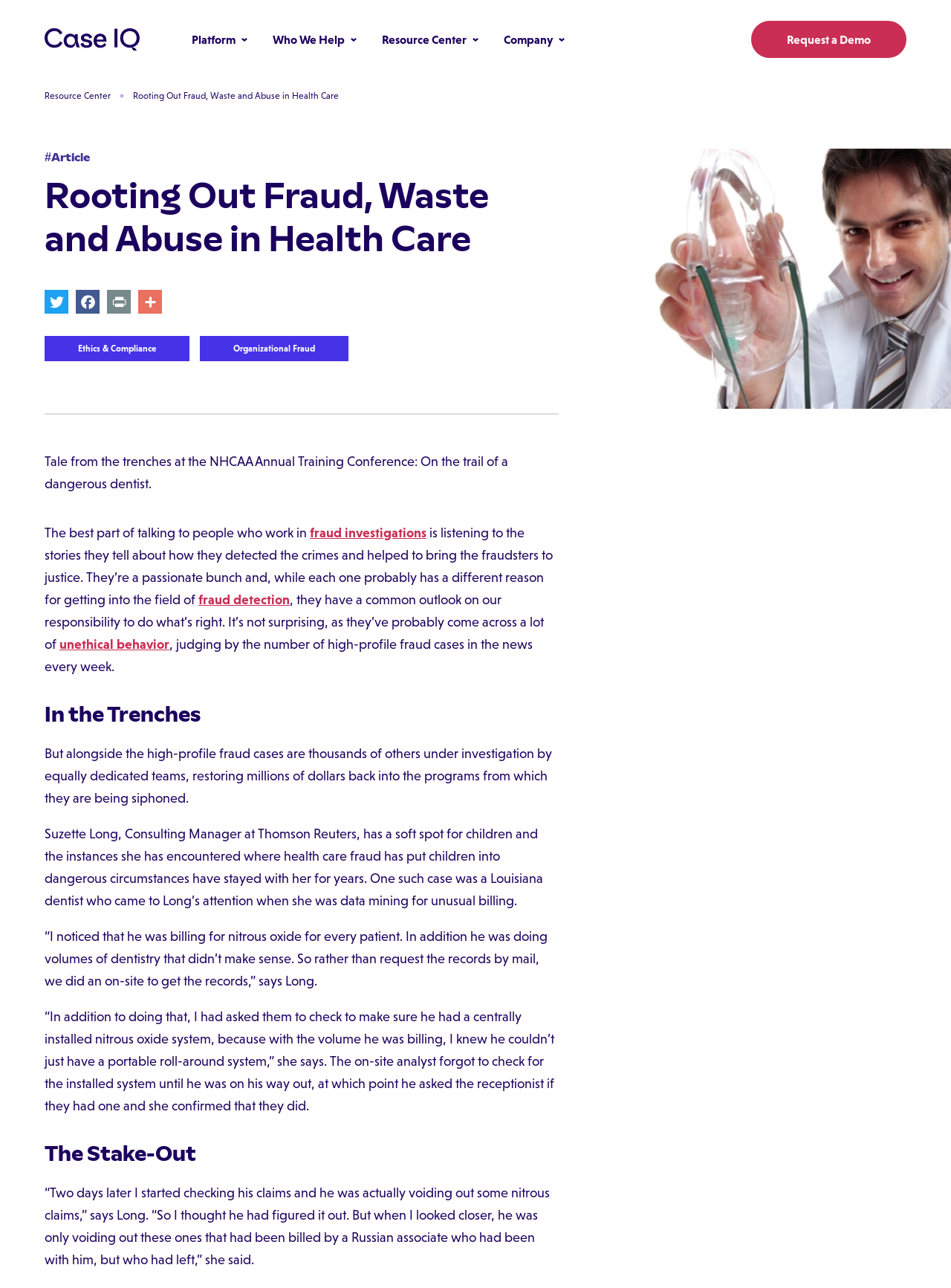Respond with a single word or phrase to the following question: What is the topic of the article 'Rooting Out Fraud, Waste and Abuse in Health Care'?

Health care fraud